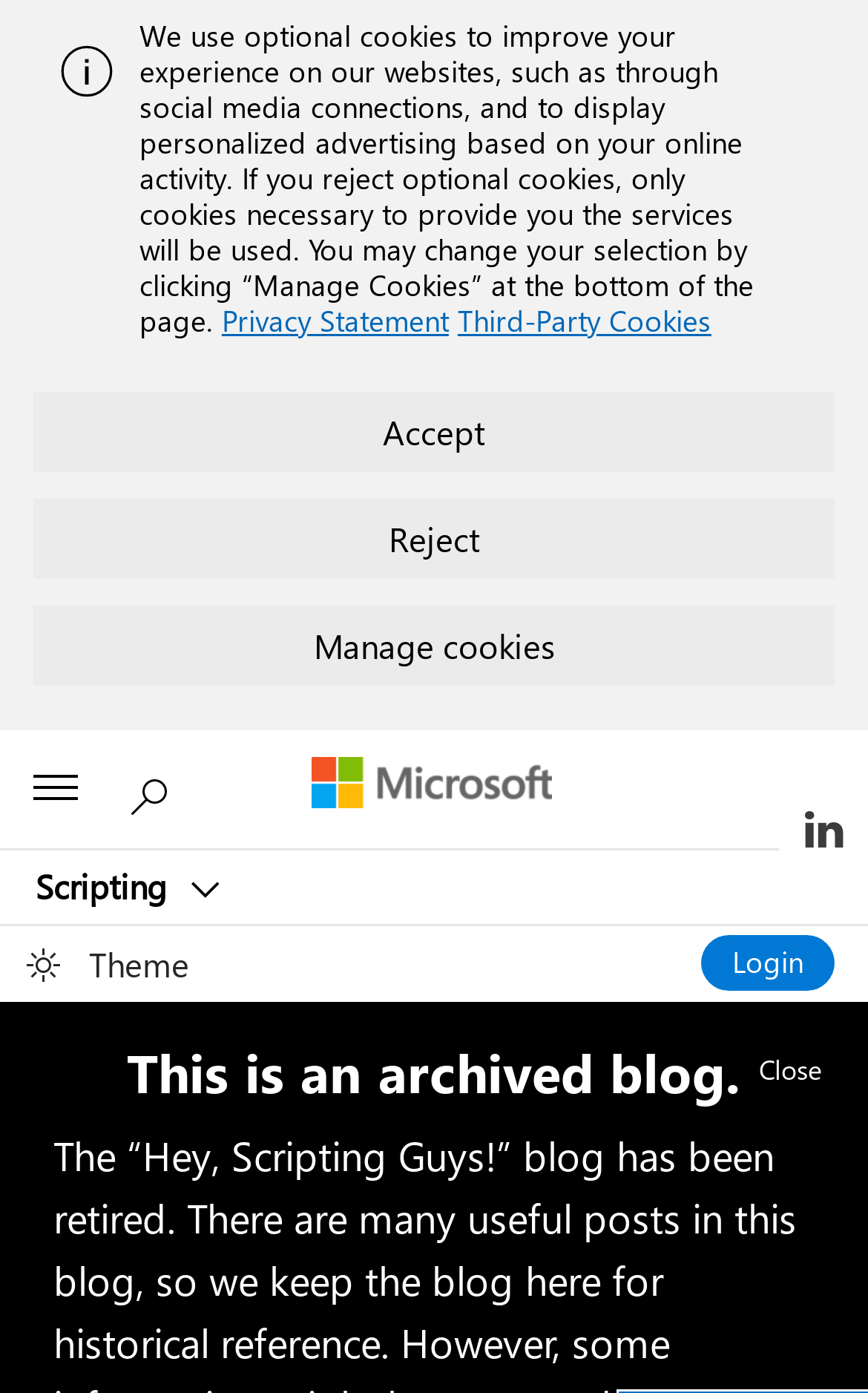Please locate the bounding box coordinates of the region I need to click to follow this instruction: "Click the Scripting button".

[0.003, 0.611, 0.29, 0.663]